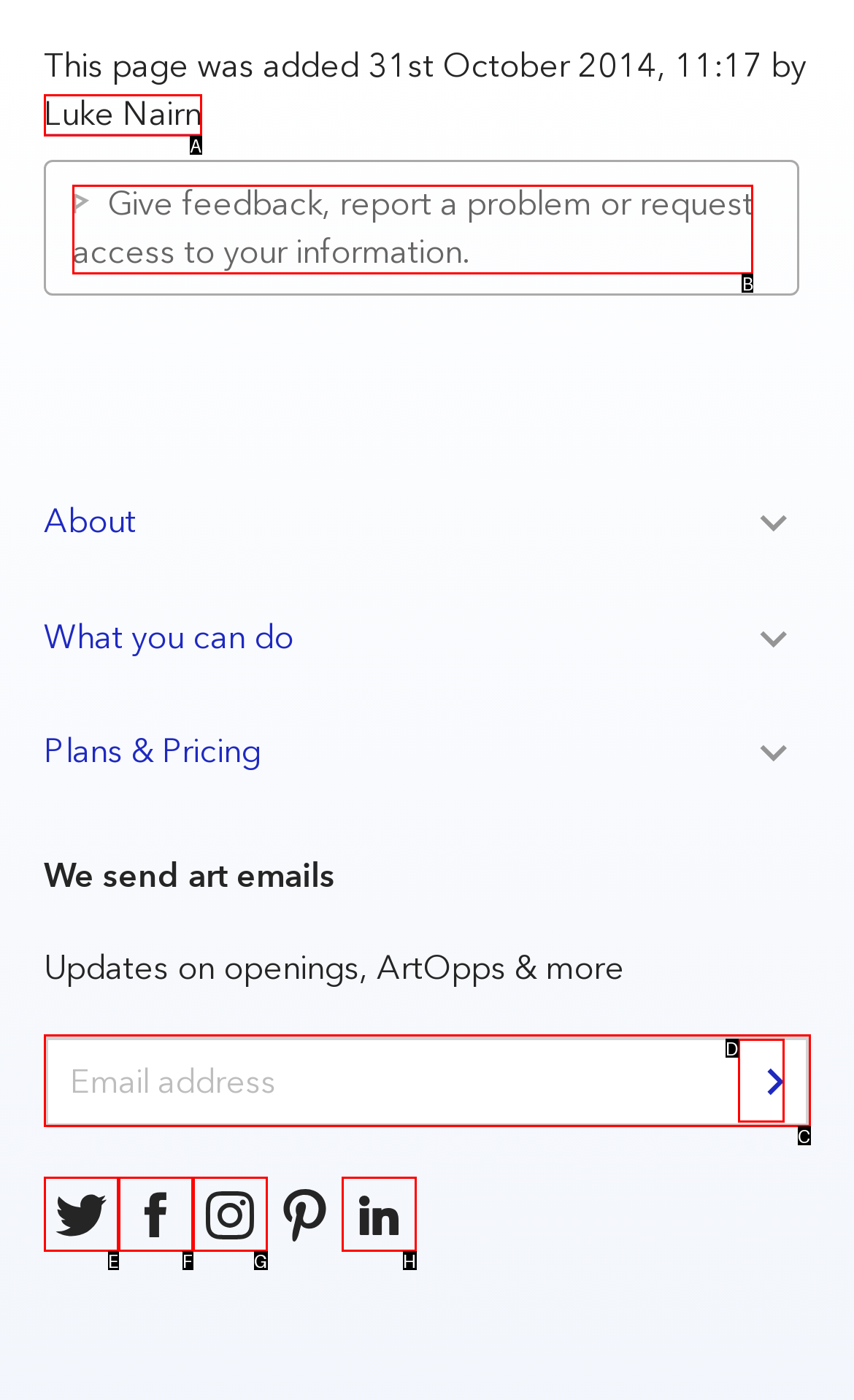Among the marked elements in the screenshot, which letter corresponds to the UI element needed for the task: Visit the company's research page?

None